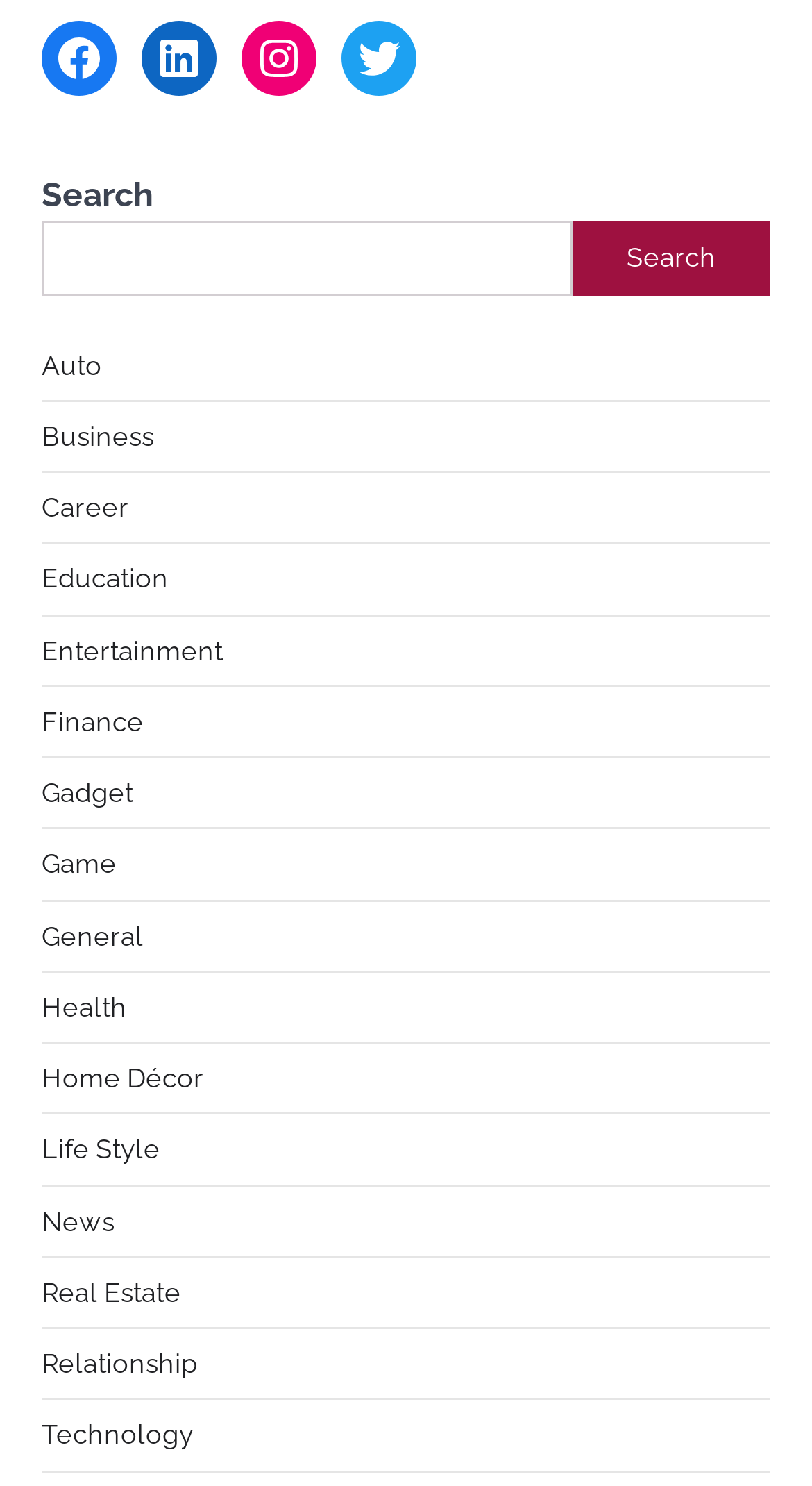Locate the bounding box coordinates of the area you need to click to fulfill this instruction: 'Explore Entertainment'. The coordinates must be in the form of four float numbers ranging from 0 to 1: [left, top, right, bottom].

[0.051, 0.427, 0.274, 0.448]